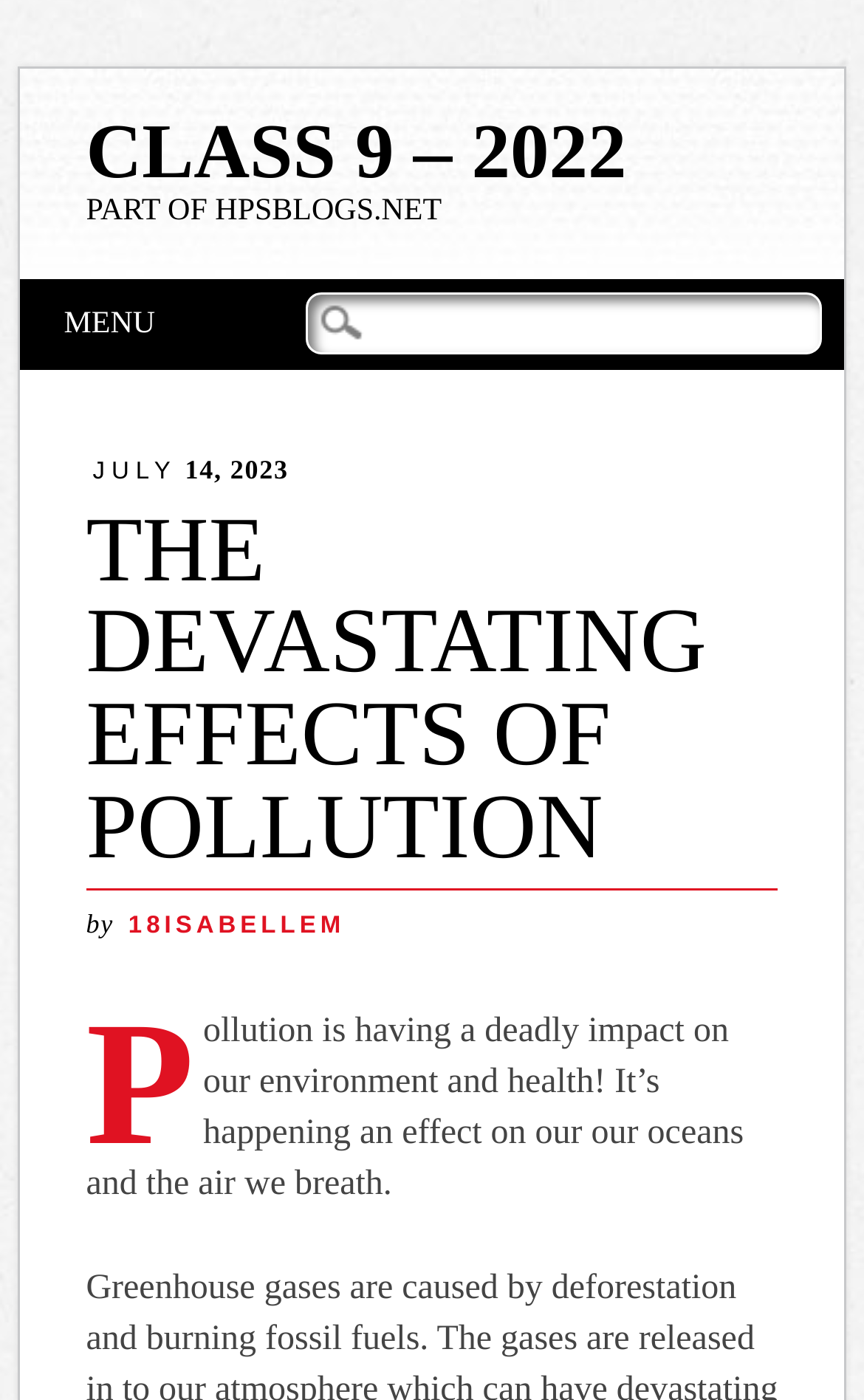Determine the webpage's heading and output its text content.

CLASS 9 – 2022